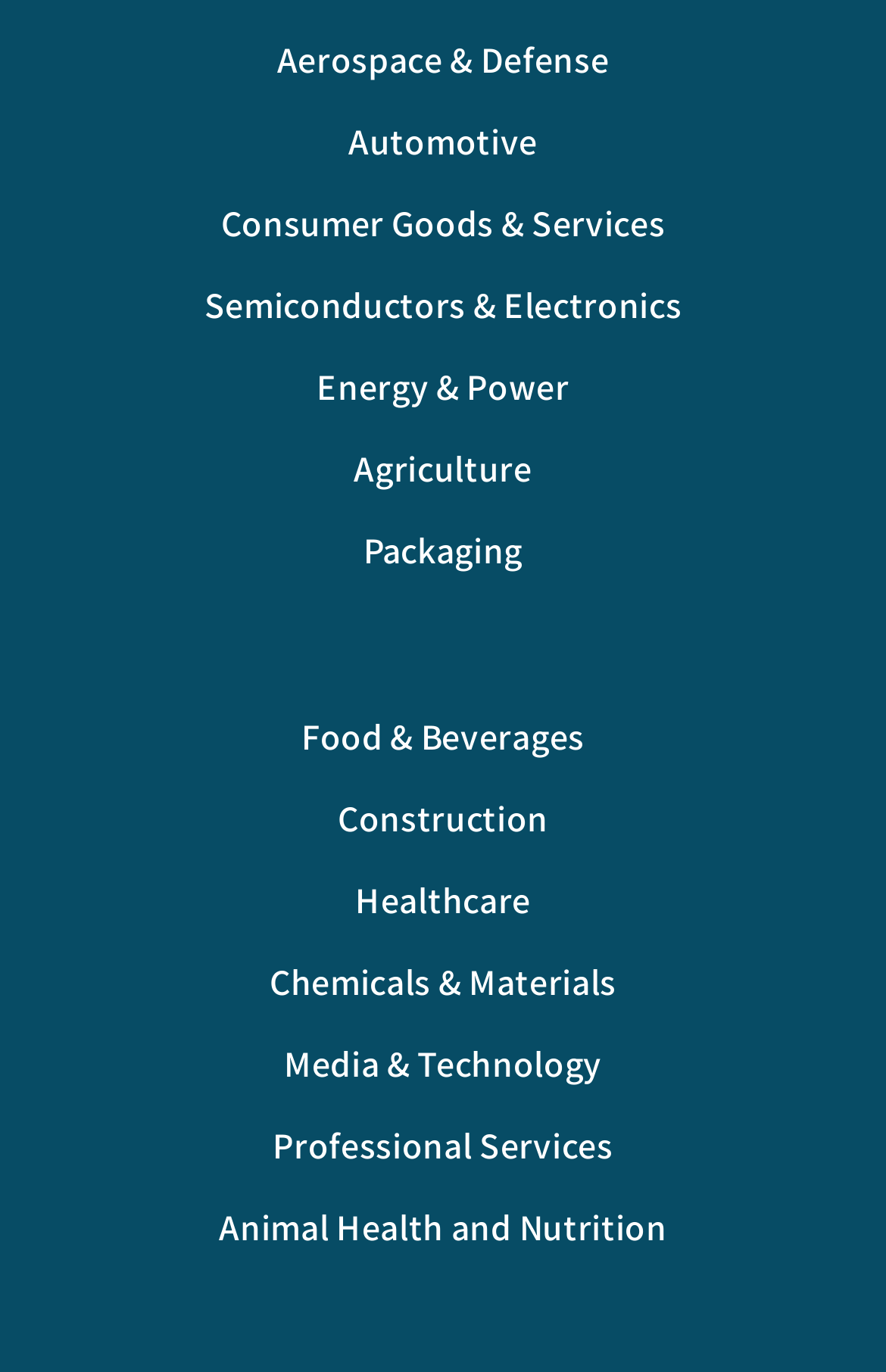Determine the bounding box coordinates for the region that must be clicked to execute the following instruction: "View Aerospace & Defense".

[0.312, 0.027, 0.688, 0.062]